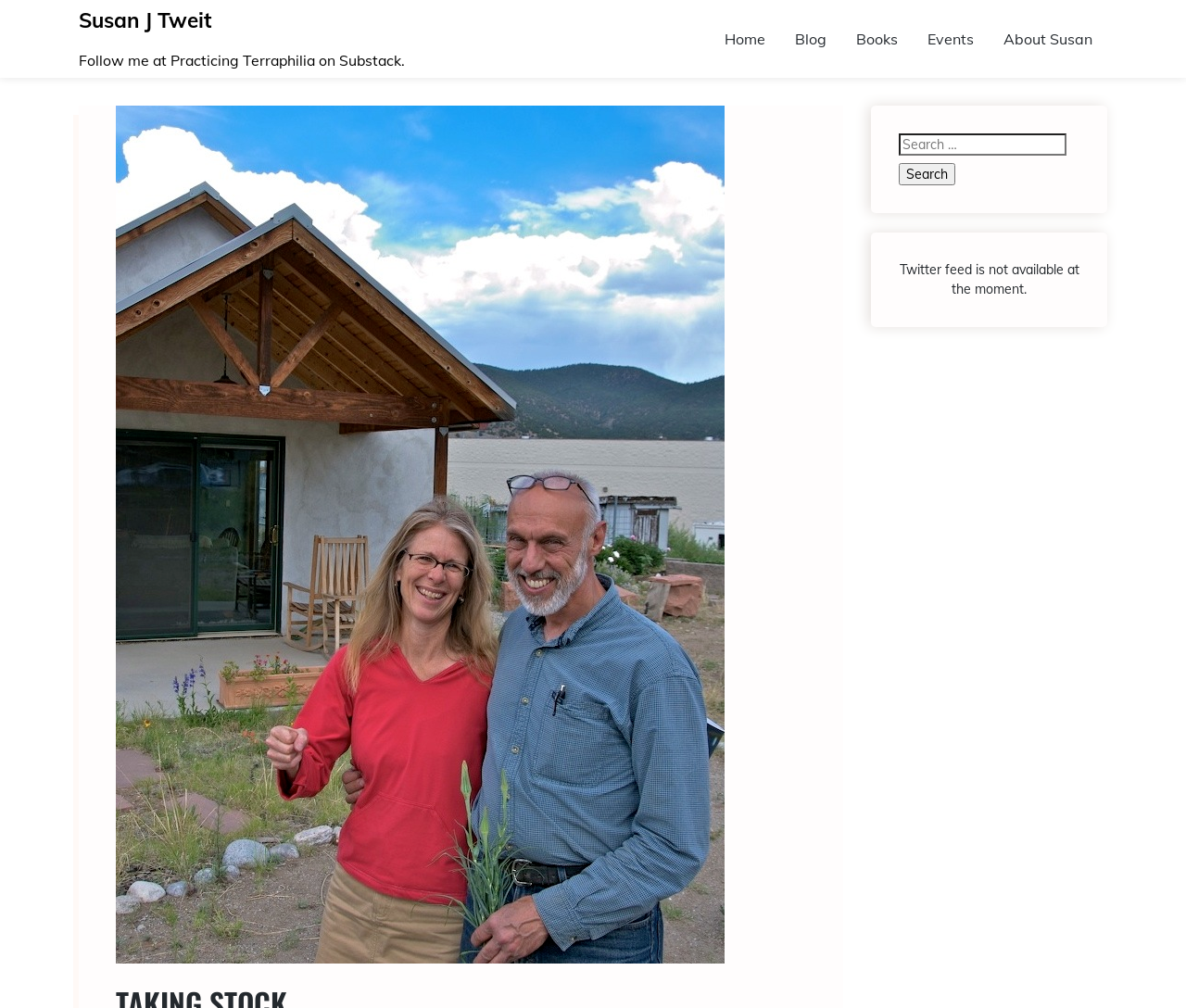What is the author's name?
Provide an in-depth and detailed answer to the question.

The author's name is found in the link 'Susan J Tweit' at the top of the webpage, which suggests that the webpage is about the author's work or personal space.